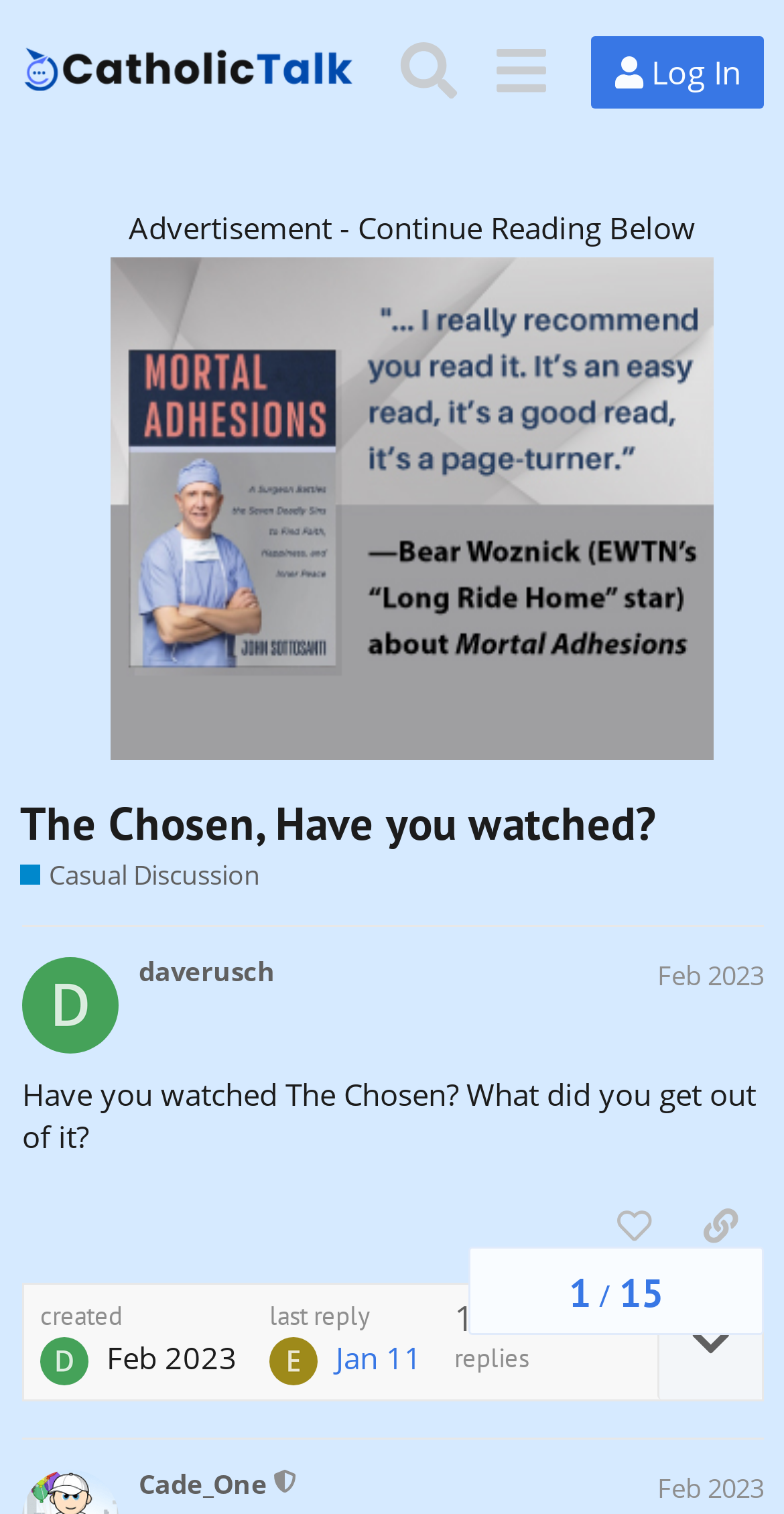Show the bounding box coordinates for the element that needs to be clicked to execute the following instruction: "Like the post". Provide the coordinates in the form of four float numbers between 0 and 1, i.e., [left, top, right, bottom].

[0.753, 0.785, 0.864, 0.834]